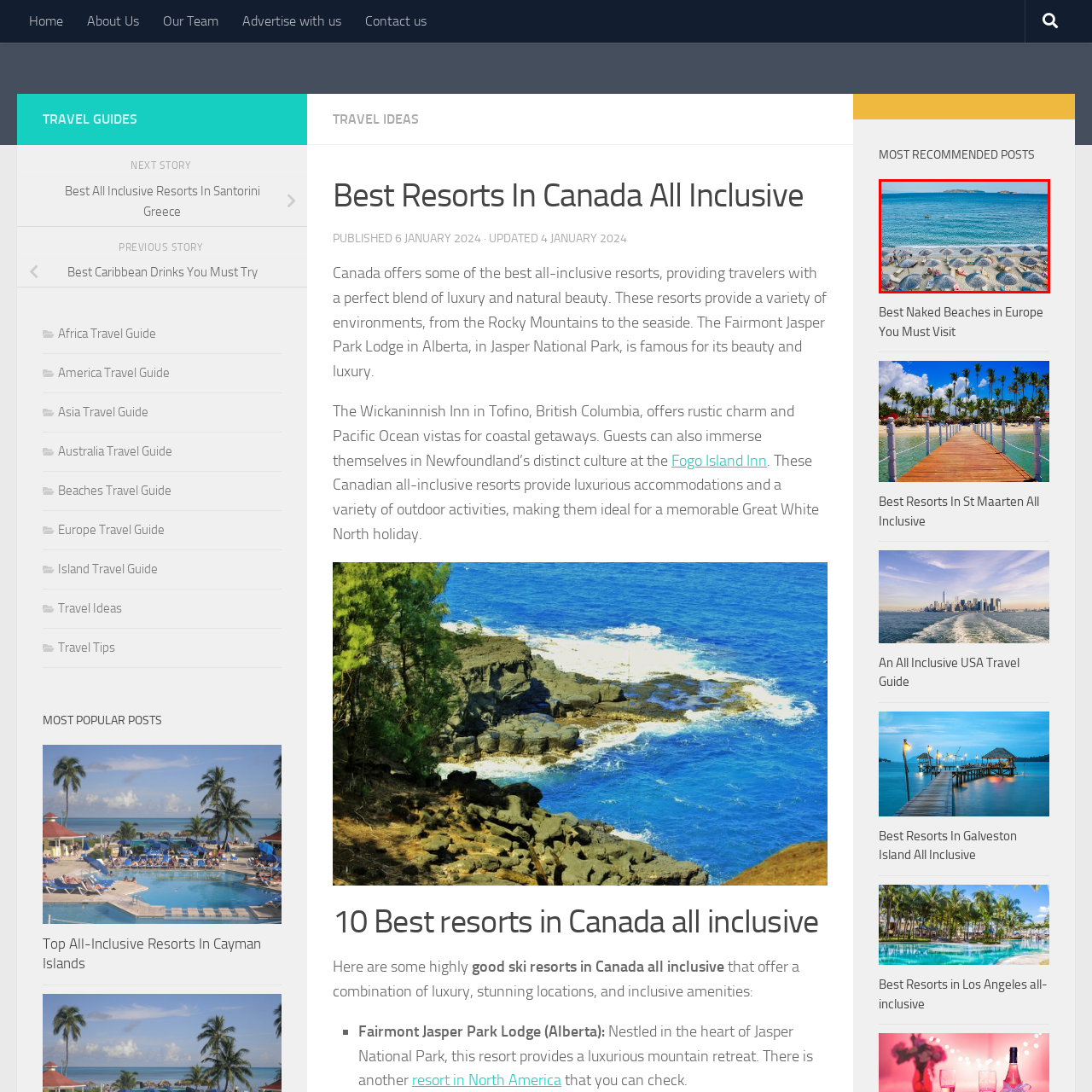Focus your attention on the image enclosed by the red boundary and provide a thorough answer to the question that follows, based on the image details: What is the purpose of the loungers and colorful beach chairs?

The caption states that the beach is 'lined with loungers and colorful beach chairs, inviting relaxation and enjoyment under the sun', implying that these objects are intended to facilitate relaxation and leisure activities.